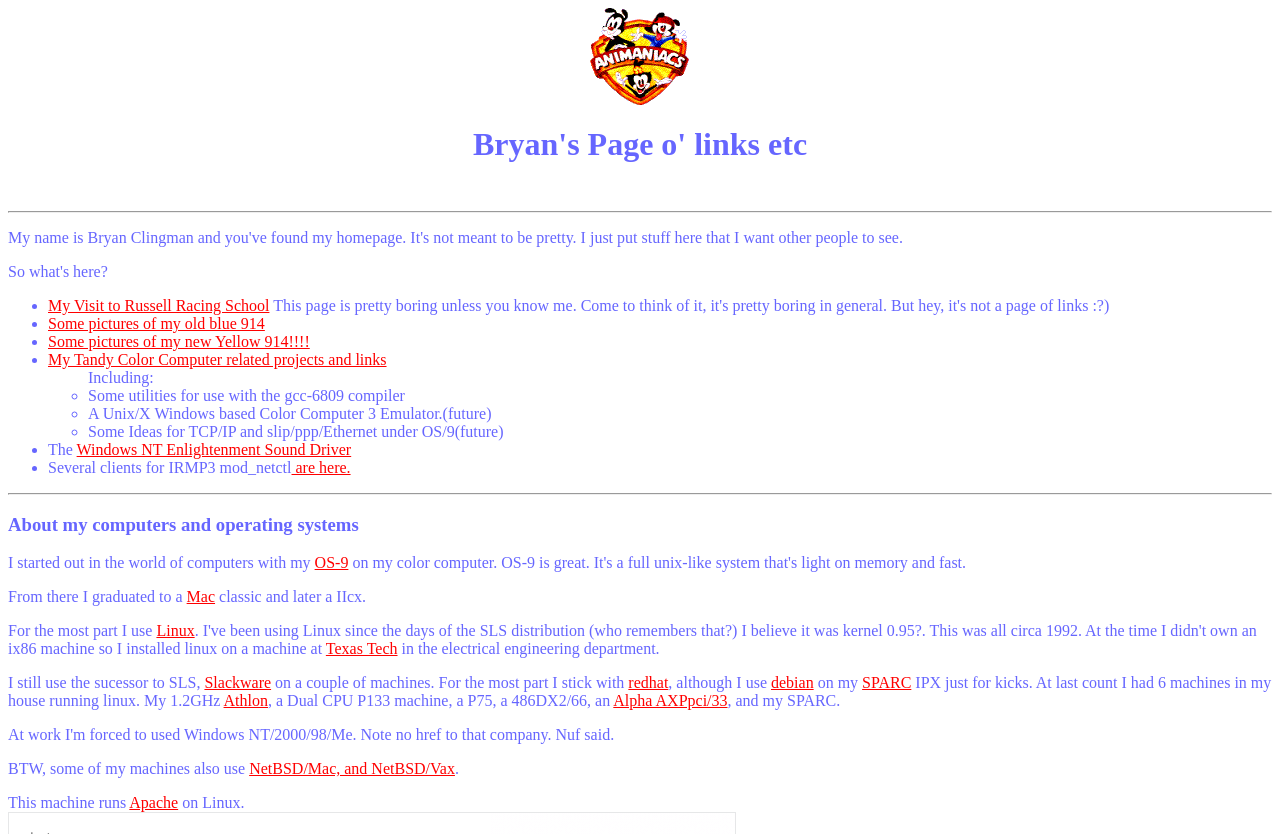Find the bounding box of the UI element described as: "OS-9". The bounding box coordinates should be given as four float values between 0 and 1, i.e., [left, top, right, bottom].

[0.246, 0.665, 0.272, 0.685]